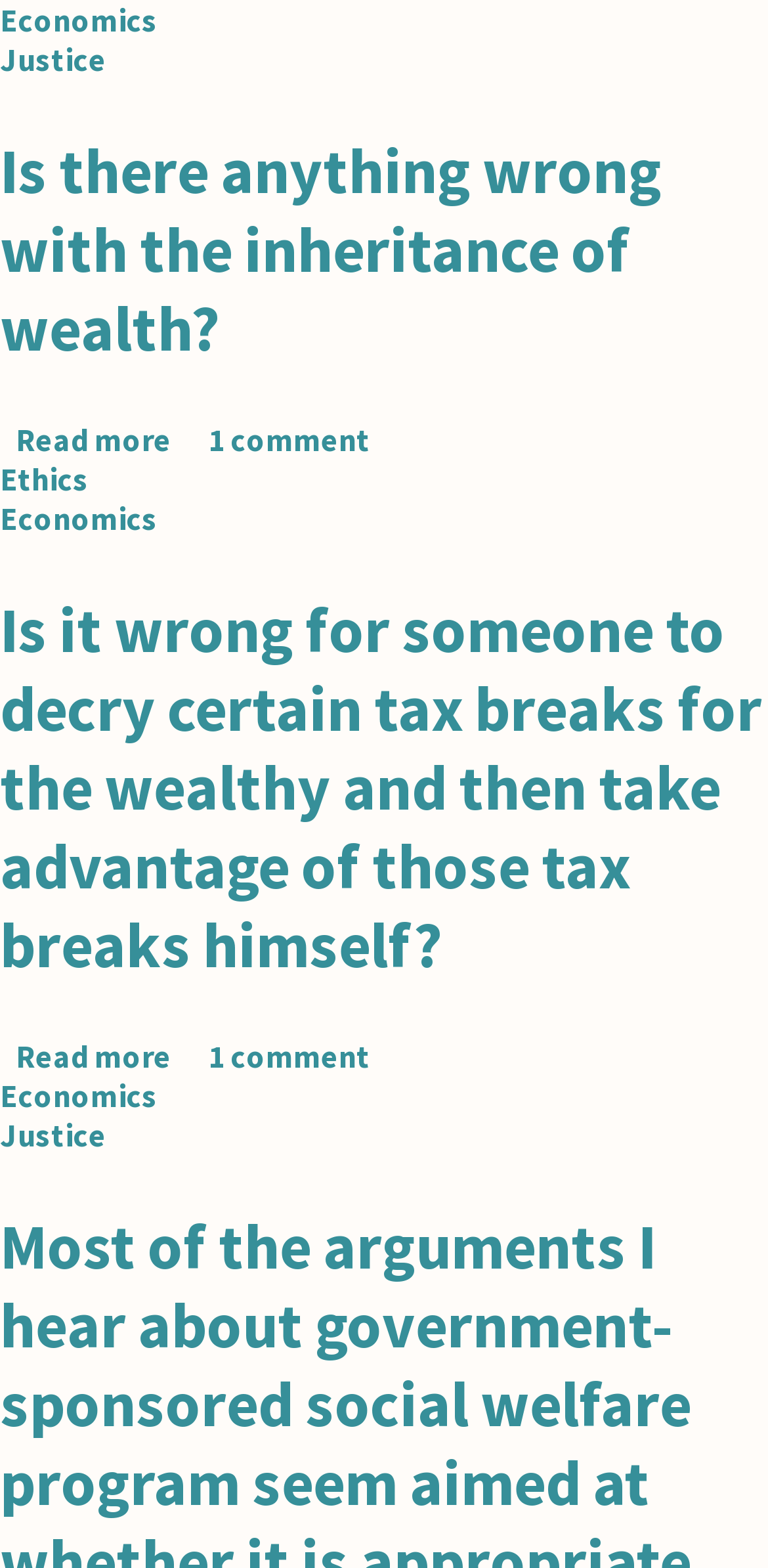What is the topic of the first article?
Based on the image, give a concise answer in the form of a single word or short phrase.

Inheritance of wealth